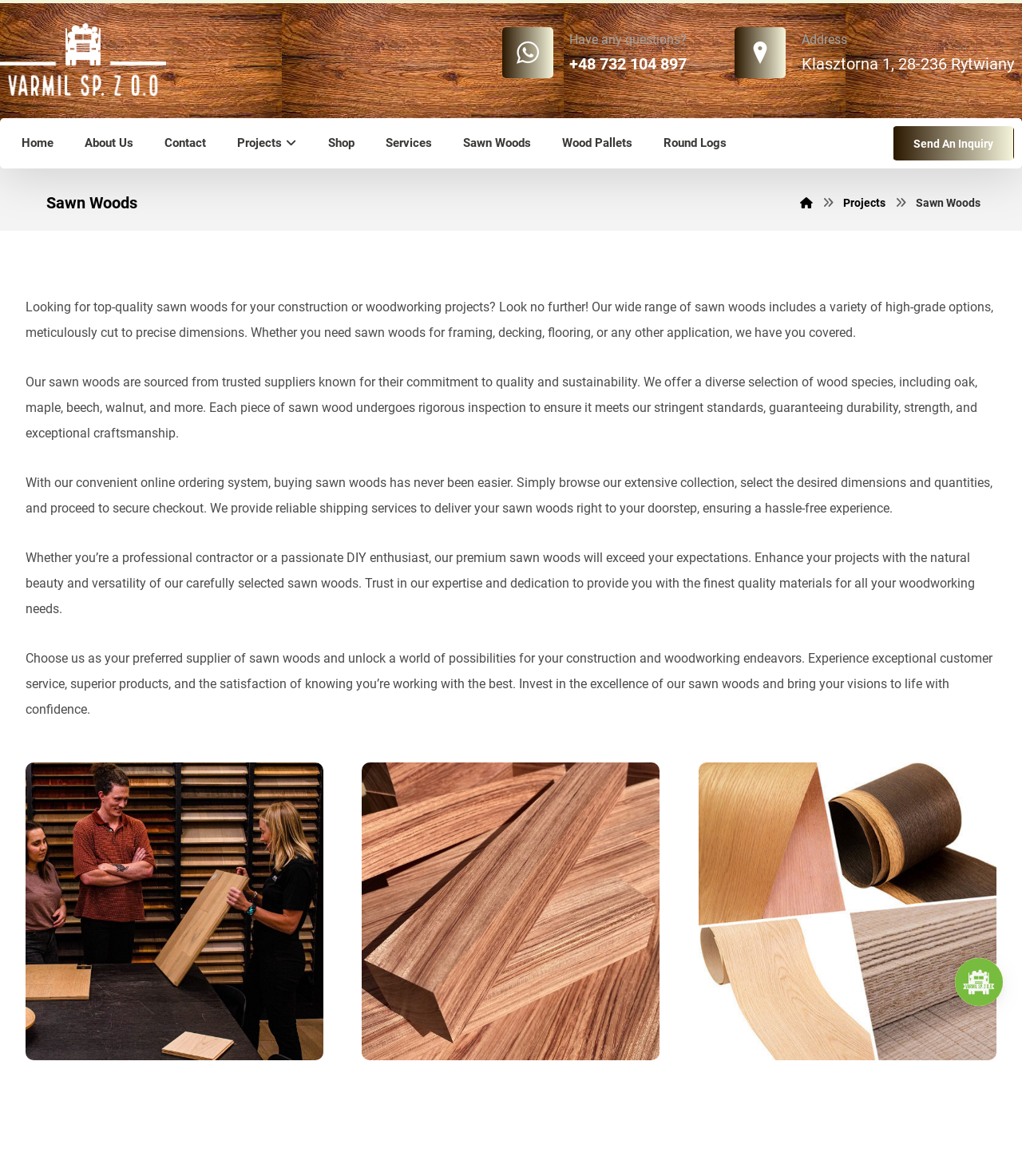Provide a short answer to the following question with just one word or phrase: How can customers purchase sawn woods from WoodCraft Lumber?

Online ordering